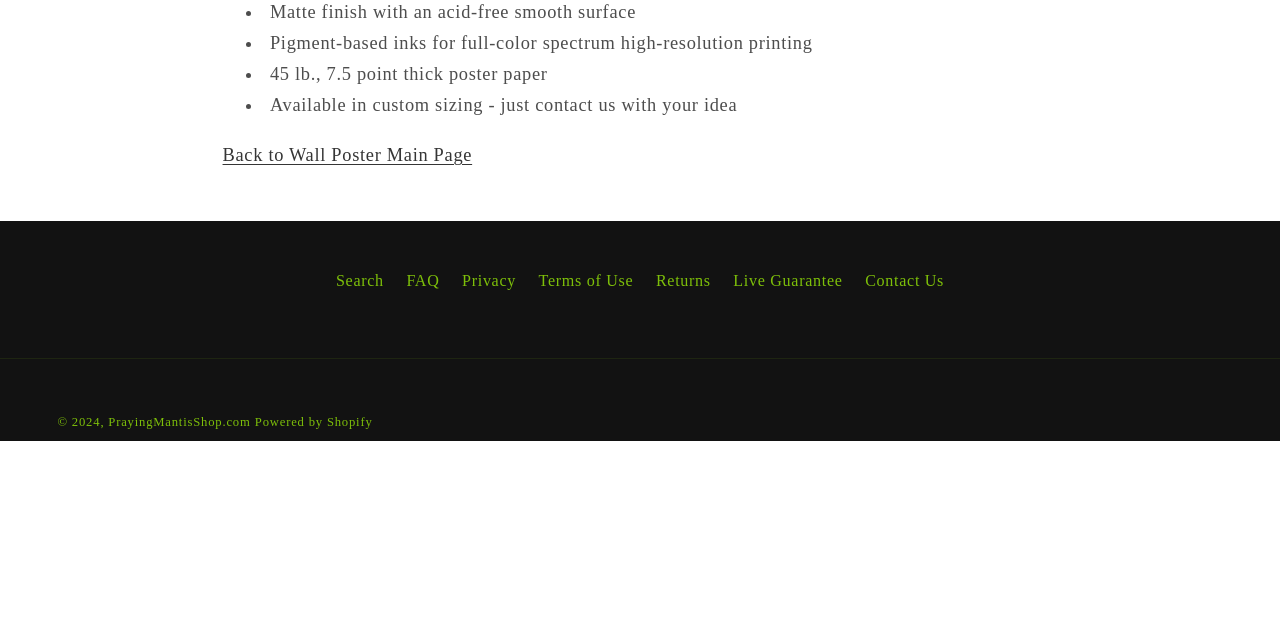Highlight the bounding box of the UI element that corresponds to this description: "Sitemap".

None